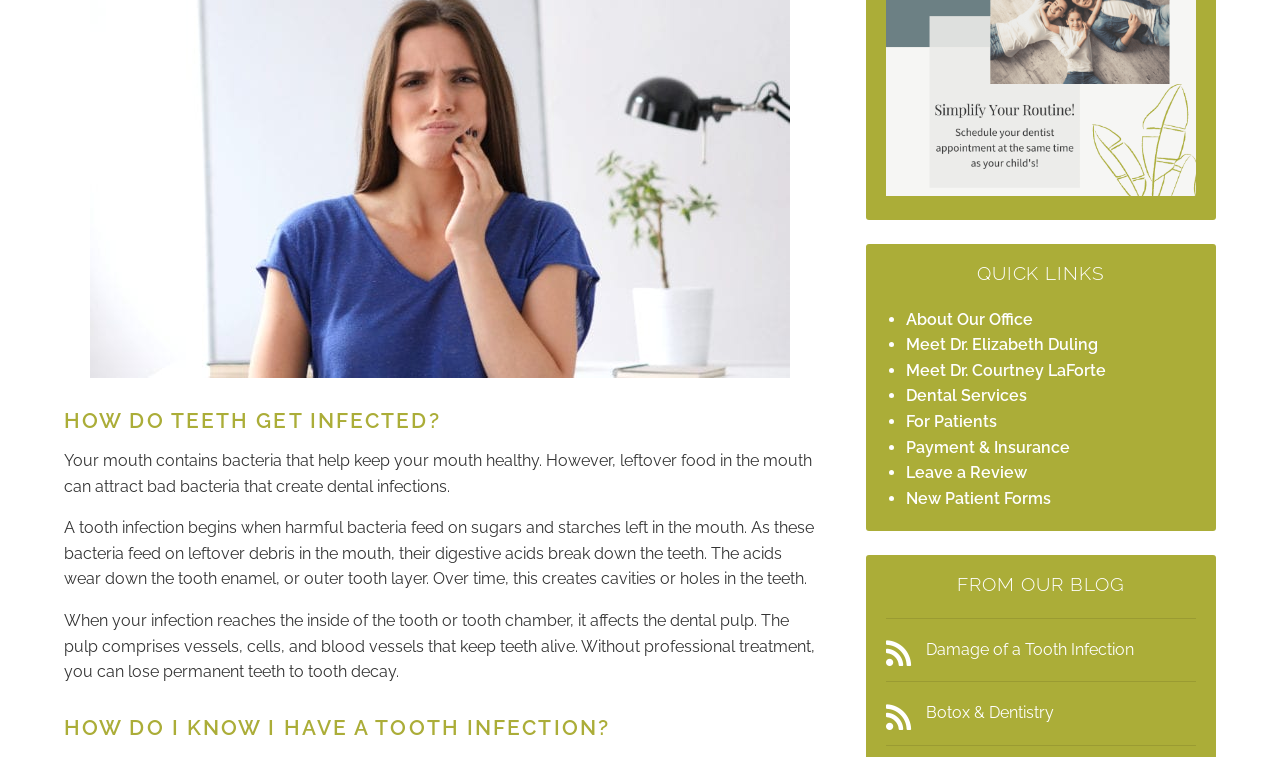Extract the bounding box coordinates for the HTML element that matches this description: "Damage of a Tooth Infection". The coordinates should be four float numbers between 0 and 1, i.e., [left, top, right, bottom].

[0.692, 0.816, 0.934, 0.9]